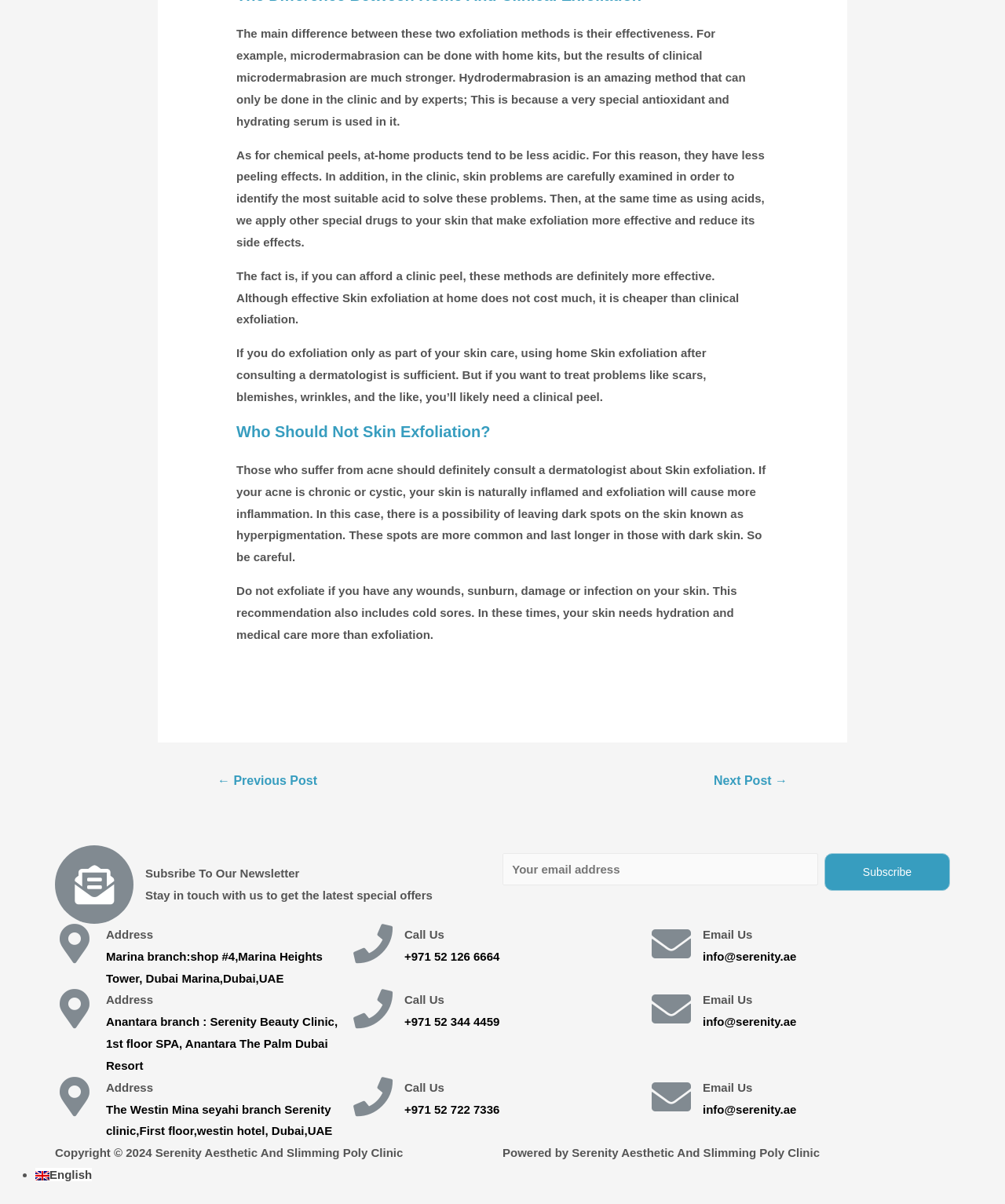Find the bounding box of the UI element described as: "+971 52 344 4459". The bounding box coordinates should be given as four float values between 0 and 1, i.e., [left, top, right, bottom].

[0.402, 0.843, 0.497, 0.854]